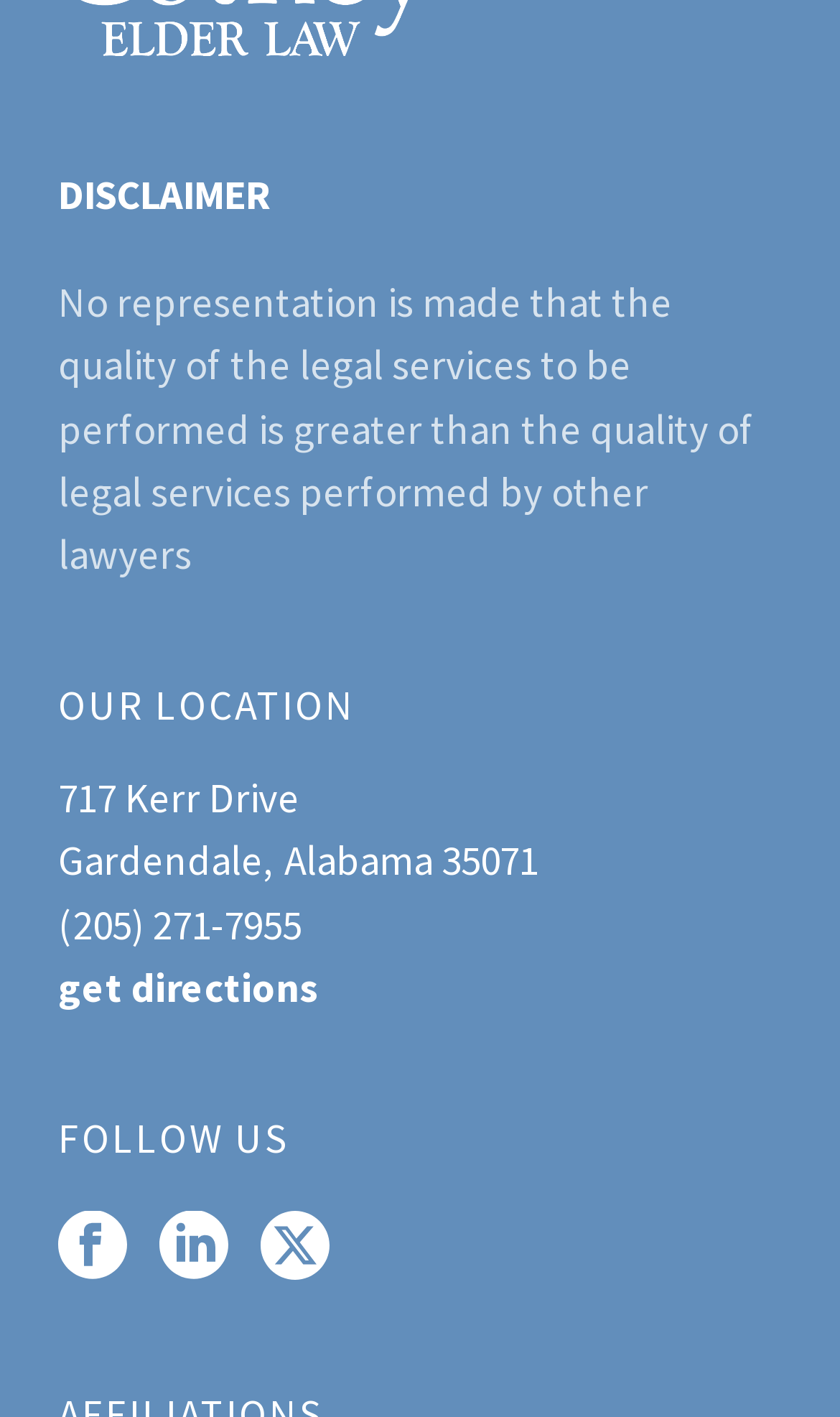Based on the element description get directions, identify the bounding box of the UI element in the given webpage screenshot. The coordinates should be in the format (top-left x, top-left y, bottom-right x, bottom-right y) and must be between 0 and 1.

[0.069, 0.679, 0.379, 0.715]